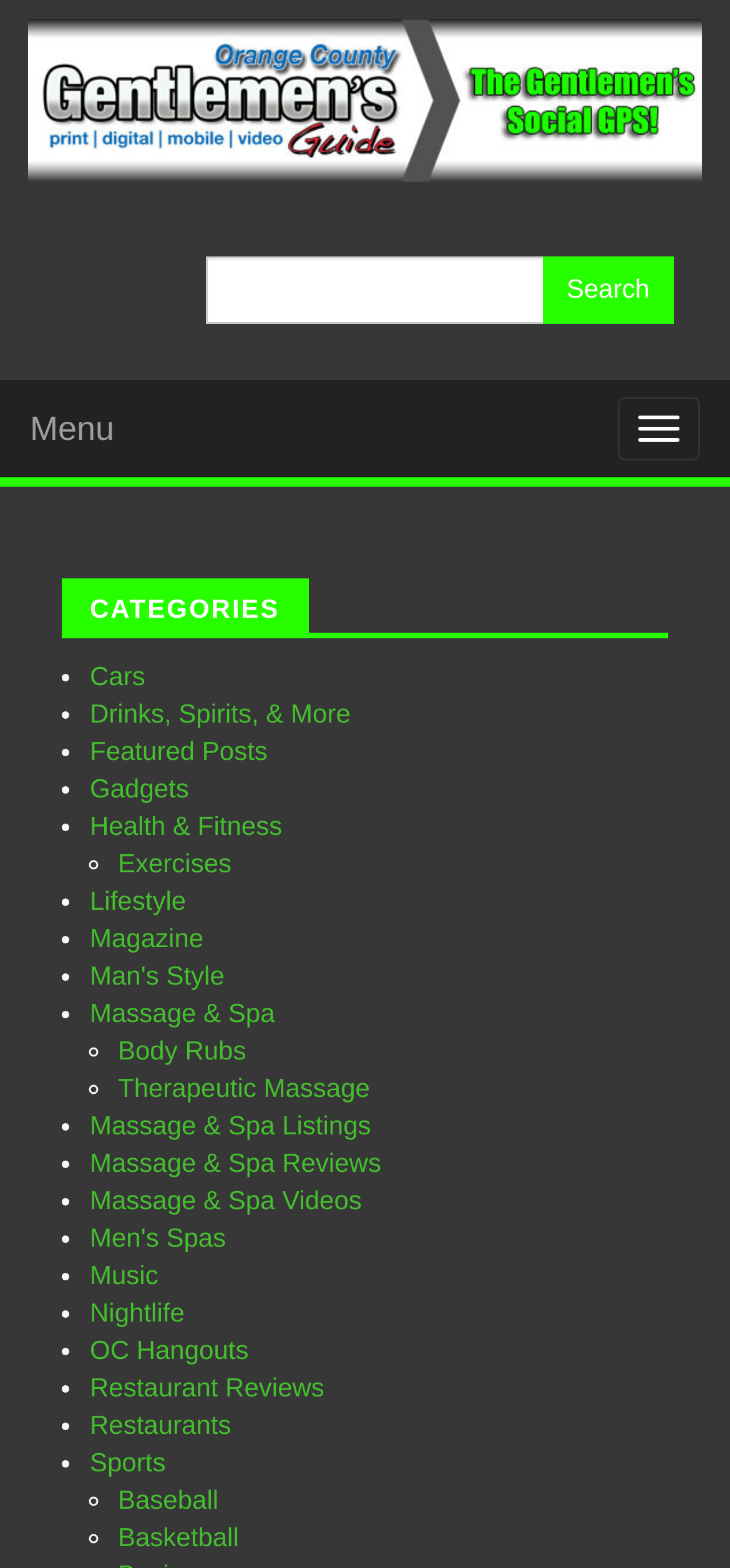Please determine the bounding box coordinates of the clickable area required to carry out the following instruction: "View Magazine". The coordinates must be four float numbers between 0 and 1, represented as [left, top, right, bottom].

[0.123, 0.588, 0.279, 0.608]